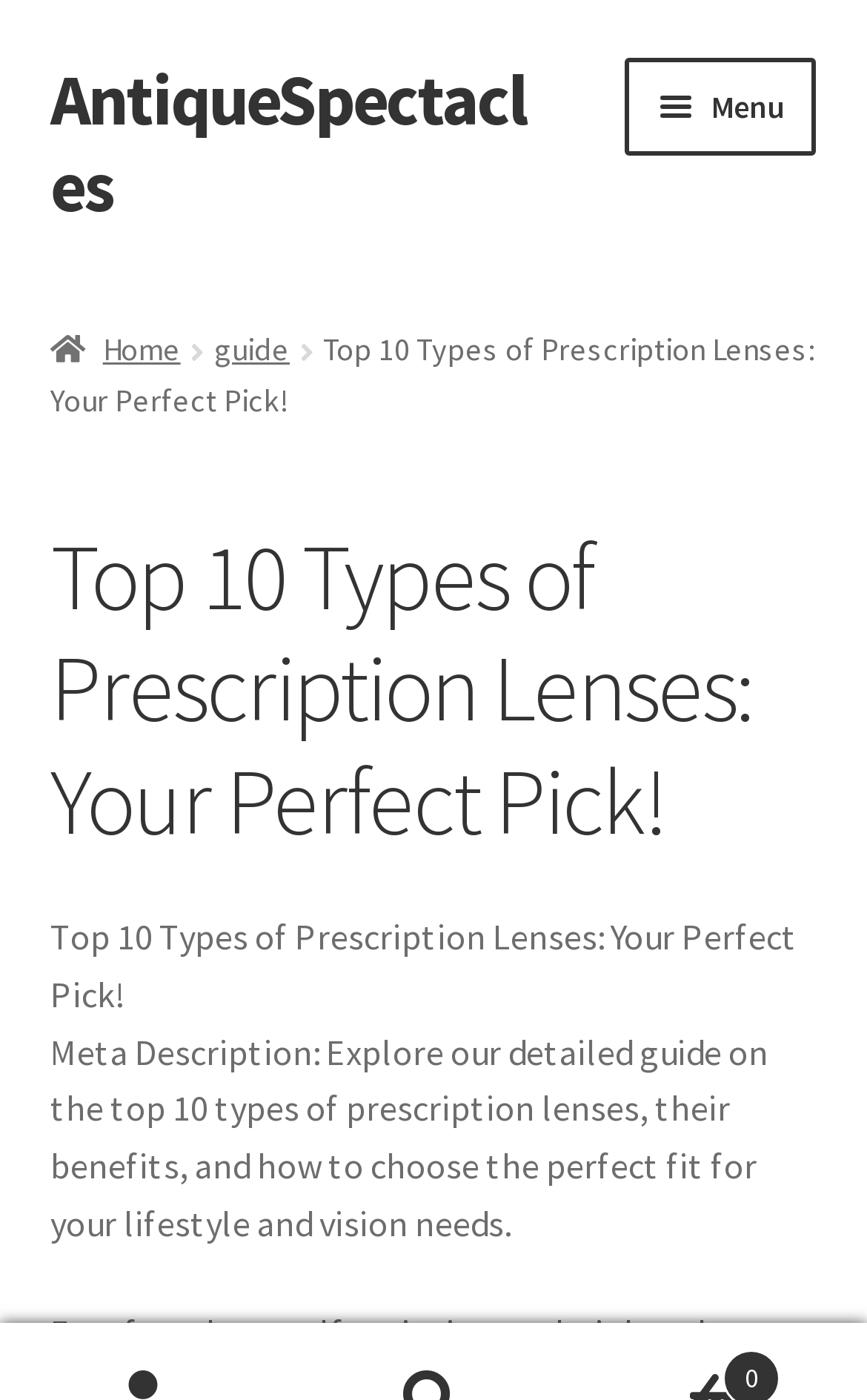Identify the bounding box coordinates of the clickable section necessary to follow the following instruction: "open menu". The coordinates should be presented as four float numbers from 0 to 1, i.e., [left, top, right, bottom].

[0.722, 0.041, 0.942, 0.111]